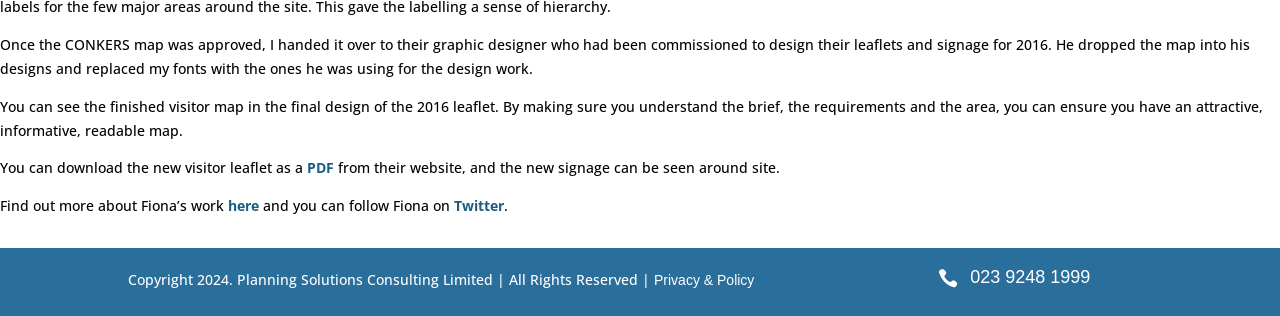Using the information from the screenshot, answer the following question thoroughly:
What is the format of the downloadable visitor leaflet?

The answer can be found in the text 'You can download the new visitor leaflet as a' followed by a link 'PDF', indicating that the downloadable visitor leaflet is in PDF format.